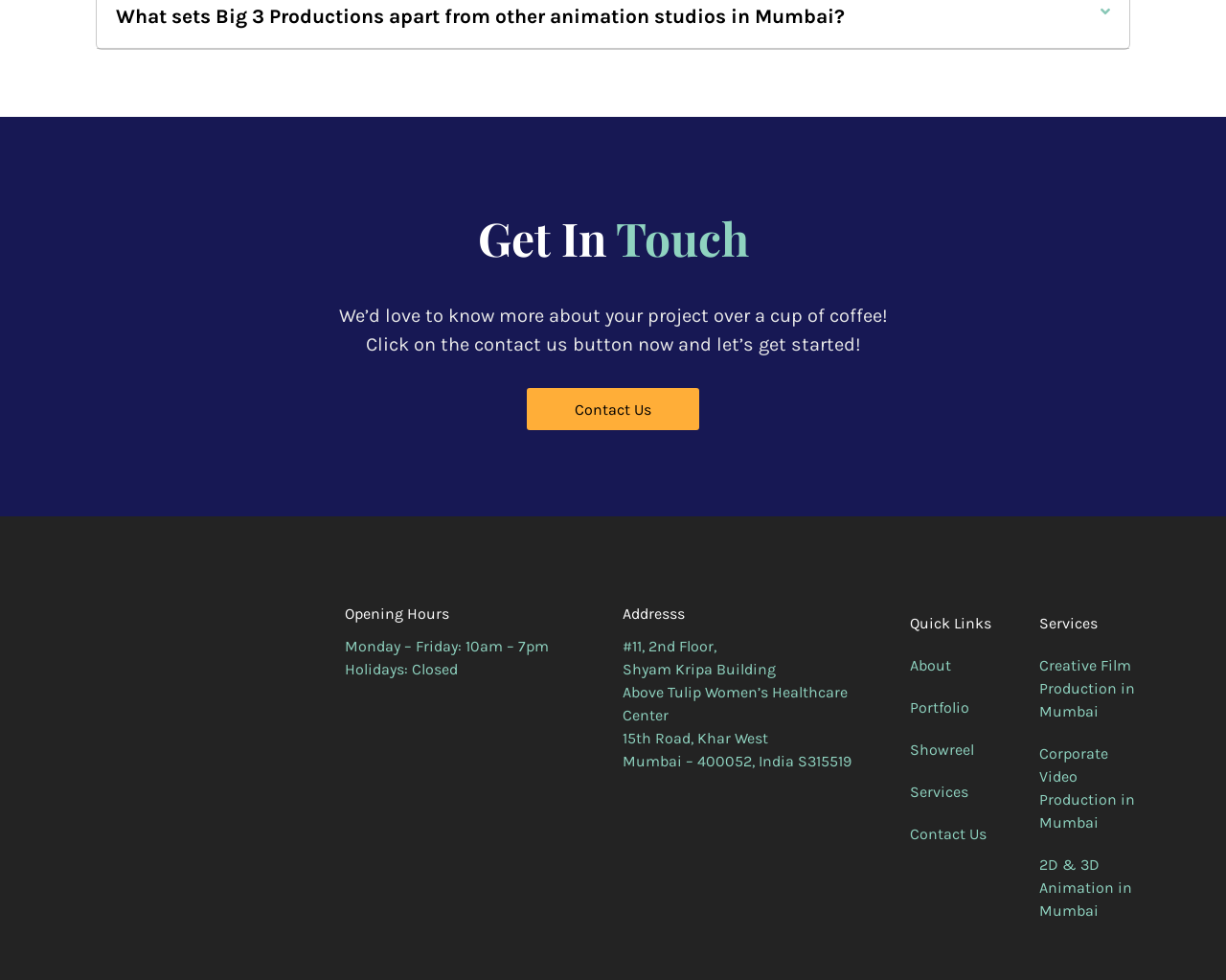Determine the bounding box coordinates of the element's region needed to click to follow the instruction: "Get the address of the studio". Provide these coordinates as four float numbers between 0 and 1, formatted as [left, top, right, bottom].

[0.508, 0.65, 0.584, 0.669]